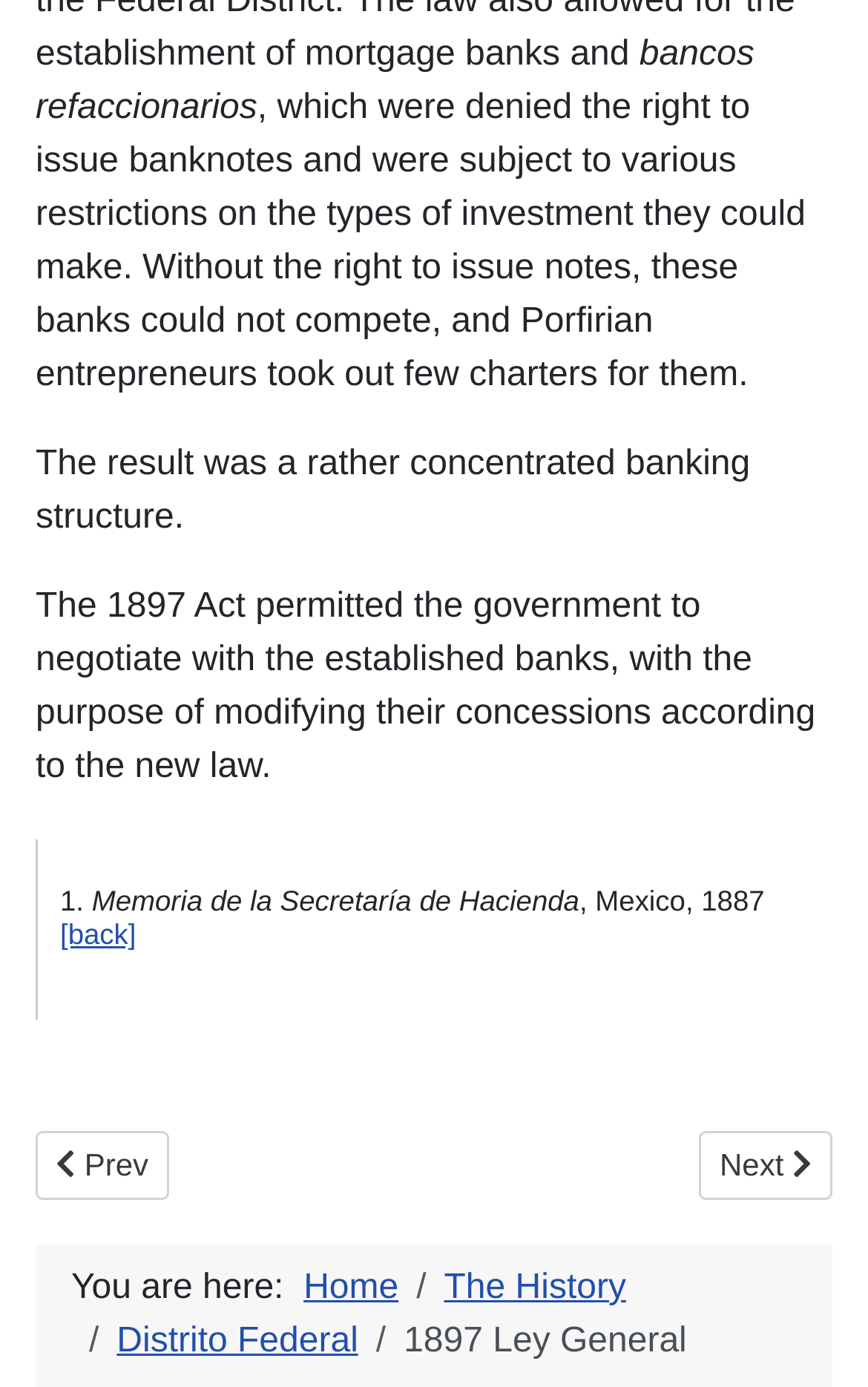Using the description: "214-290-8001", identify the bounding box of the corresponding UI element in the screenshot.

None